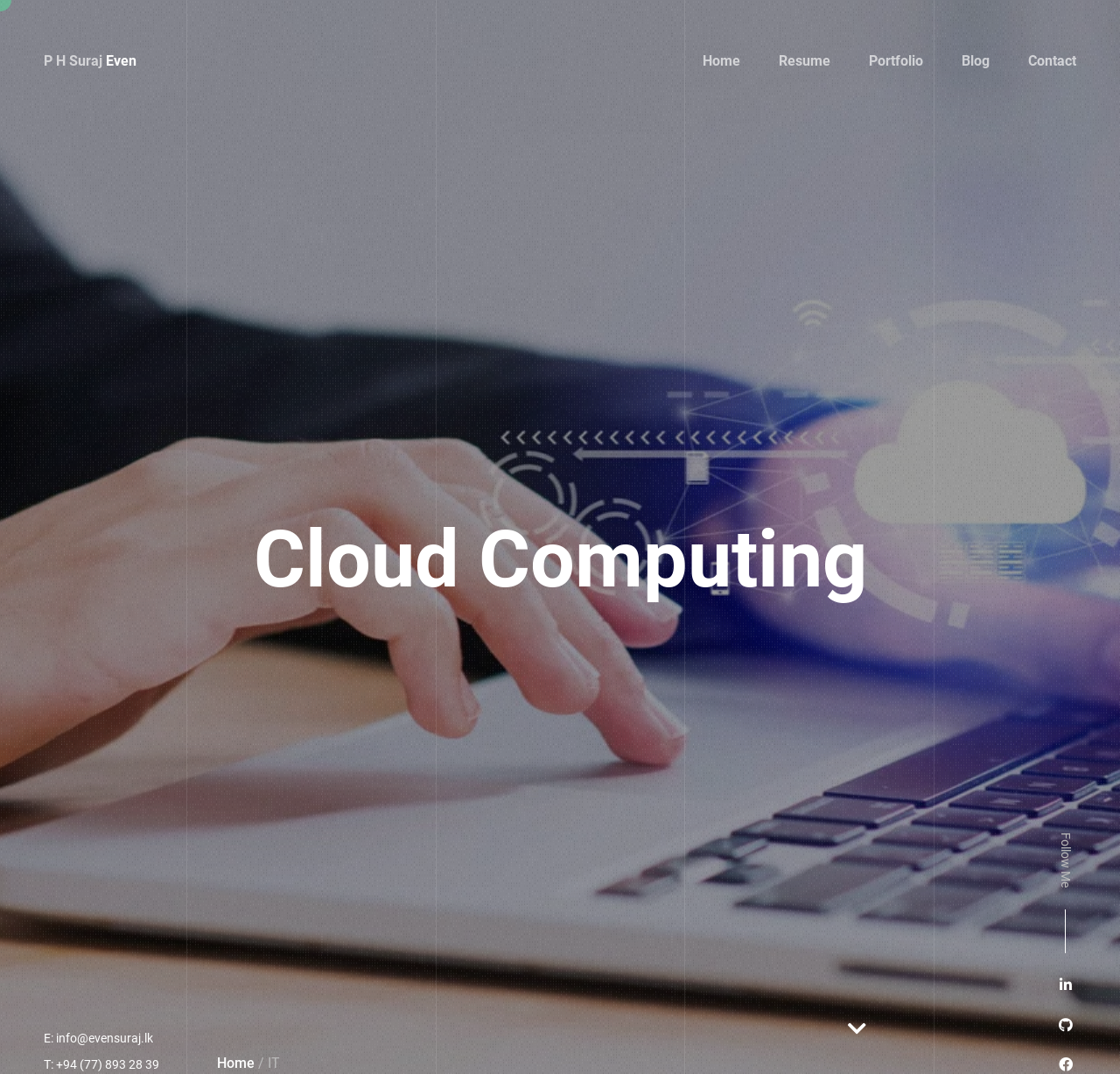Consider the image and give a detailed and elaborate answer to the question: 
What is the phone number provided on the website?

The answer can be found by looking at the bottom of the webpage, where the static text 'T: +94 (77) 893 28 39' is present, indicating the phone number provided on the website.